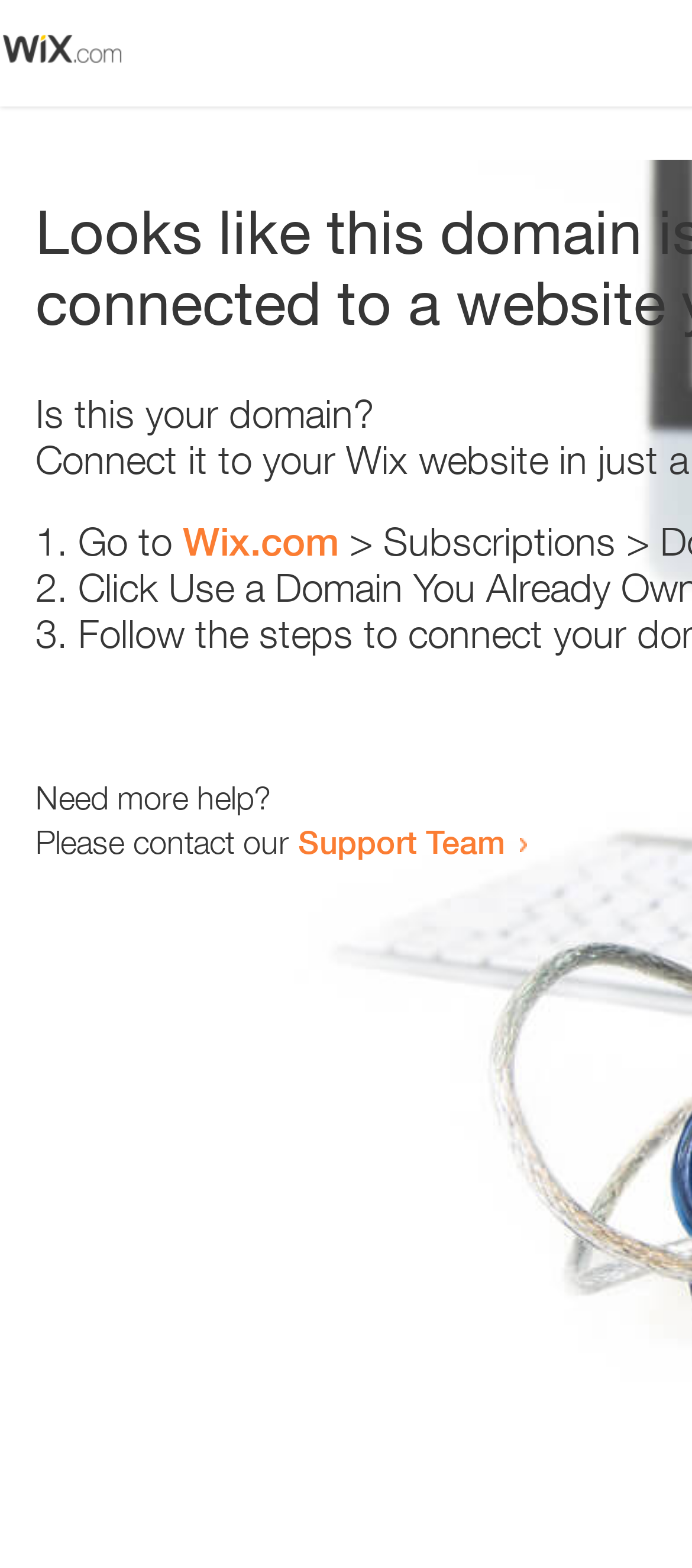For the given element description The ‘hole’ of state companies, determine the bounding box coordinates of the UI element. The coordinates should follow the format (top-left x, top-left y, bottom-right x, bottom-right y) and be within the range of 0 to 1.

None